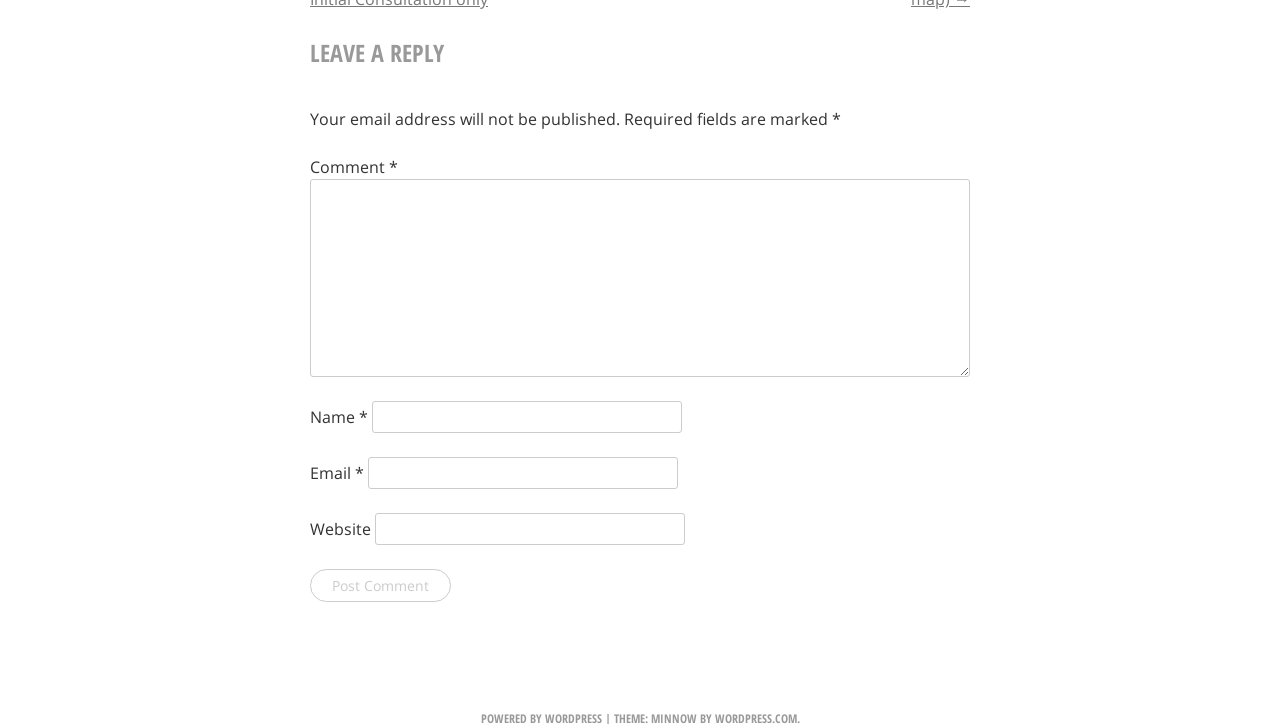Carefully examine the image and provide an in-depth answer to the question: What is the function of the button at the bottom of the form?

The button is located at the bottom of the form, below the text boxes for 'Name', 'Email', 'Comment', and 'Website'. Its label 'Post Comment' suggests that it is used to submit the comment or reply.